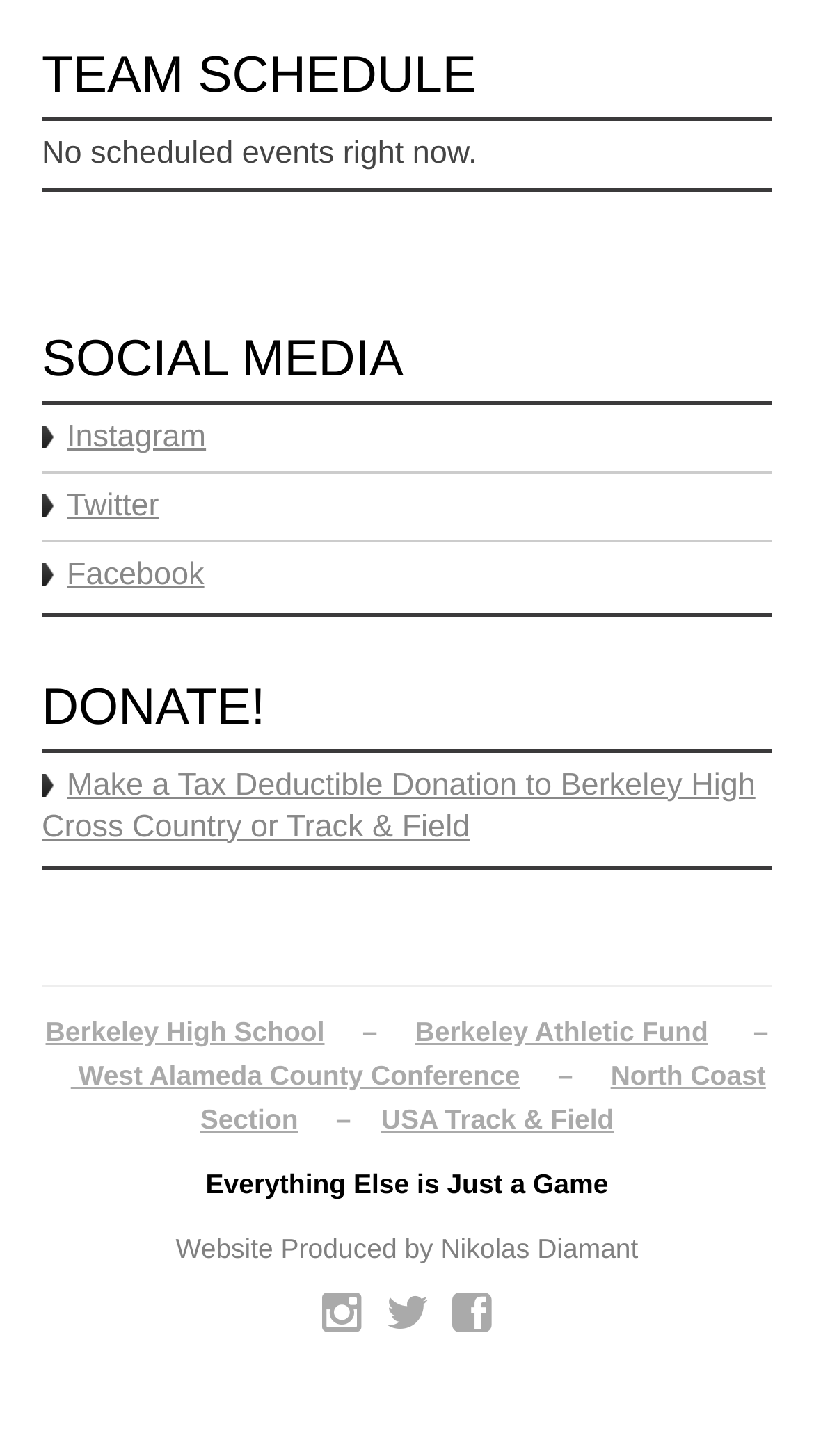How many links are there in the footer section?
Offer a detailed and full explanation in response to the question.

I counted the number of links in the footer section, which are 'Berkeley High School', 'Berkeley Athletic Fund', 'West Alameda County Conference', 'North Coast Section', and 'USA Track & Field'.